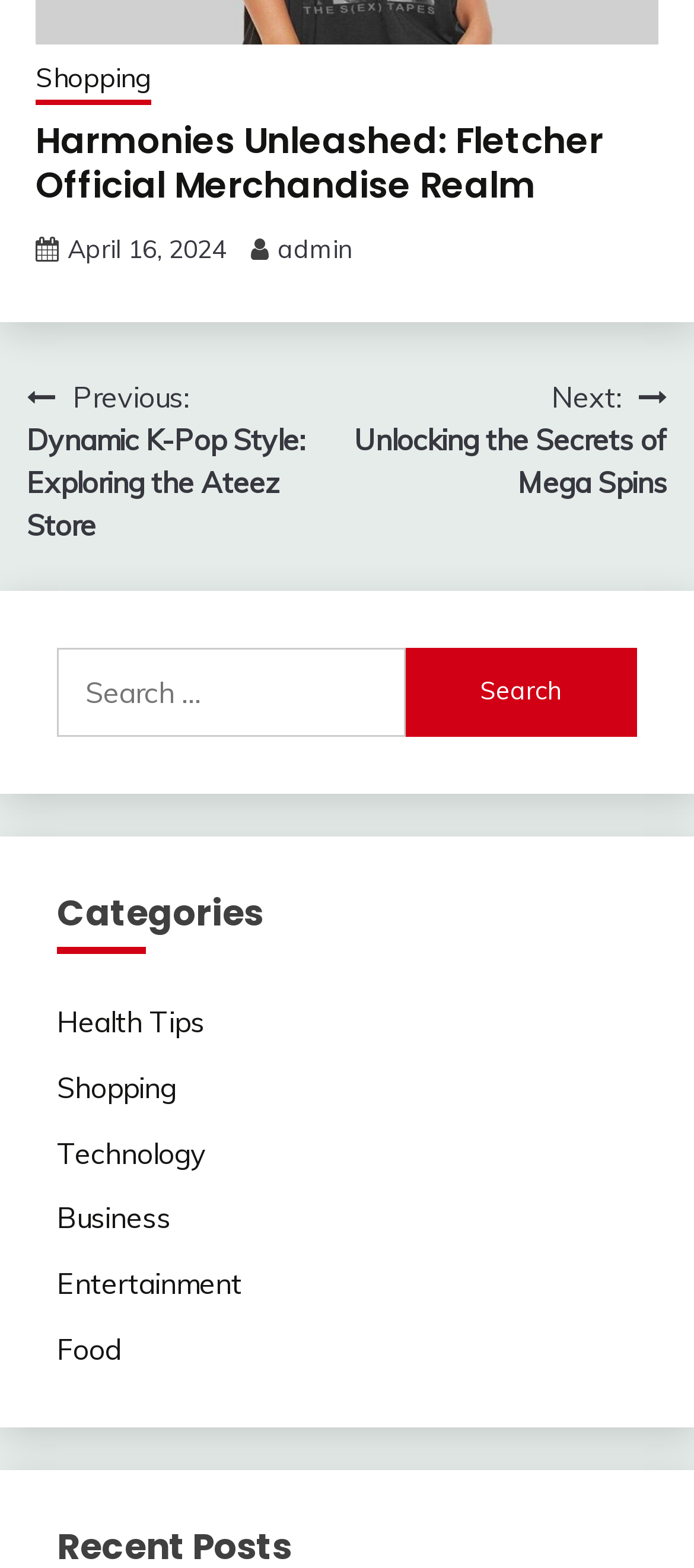Can you find the bounding box coordinates for the element to click on to achieve the instruction: "view December 2021"?

None